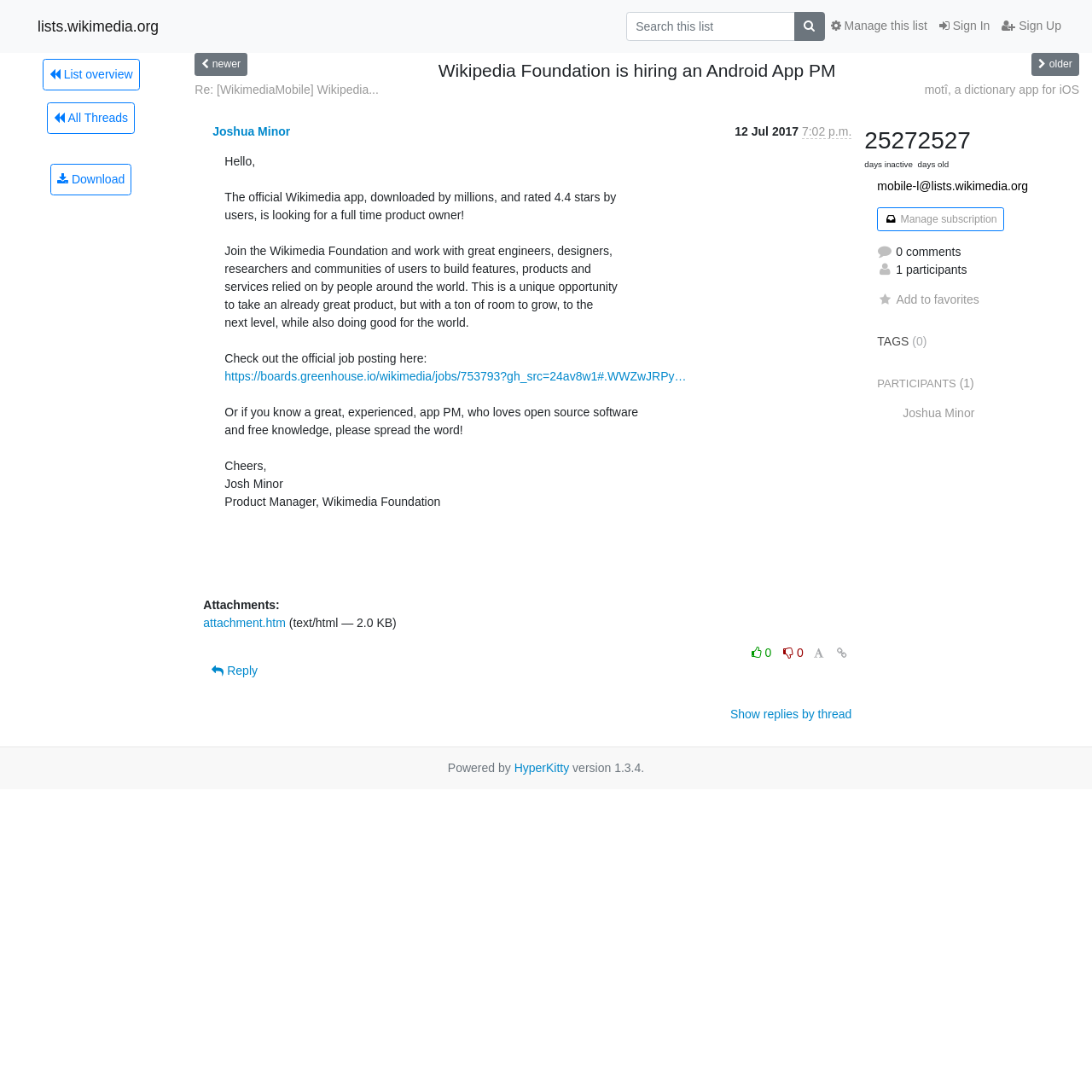Provide an in-depth caption for the contents of the webpage.

This webpage appears to be a job posting for an Android App Product Manager at the Wikipedia Foundation. At the top of the page, there is a search bar with a magnifying glass icon and a "Sign In" and "Sign Up" button on the right side. Below the search bar, there are several links, including "List overview", "All Threads", and "Download".

The main content of the page is a job posting with a heading "Wikipedia Foundation is hiring an Android App PM". The job description is a lengthy text block that explains the role and responsibilities of the product manager, including working with engineers, designers, and researchers to build features and products. There is a link to the official job posting and a call to action to spread the word if you know a suitable candidate.

Below the job description, there is a table with information about the sender, including the sender's name, "Joshua Minor", and the date and time the email was sent. There is also a link to an attachment and an option to display the attachment in a fixed font.

On the right side of the page, there are several links and buttons, including "Reply", "Show replies by thread", and "Add to favorites". There is also information about the thread, including the number of days it has been inactive and the number of participants.

At the bottom of the page, there is a footer with a link to "mobile-l@lists.wikimedia.org" and an option to manage subscription. There are also links to "TAGS" and "PARTICIPANTS" with corresponding numbers in parentheses. Finally, there is a "Powered by HyperKitty" message with a version number.